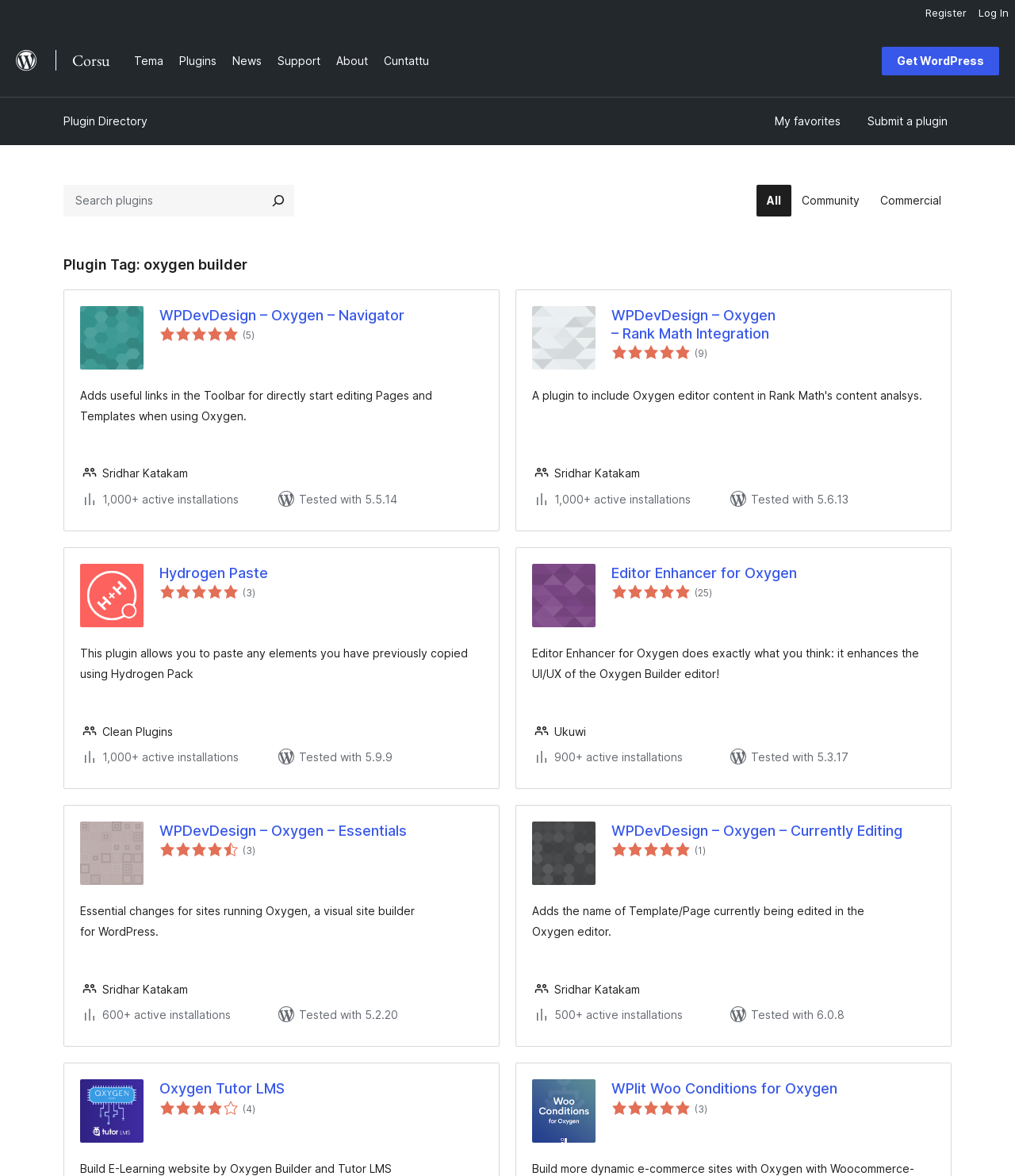Identify the bounding box coordinates for the element that needs to be clicked to fulfill this instruction: "View plugin Editor Enhancer for Oxygen". Provide the coordinates in the format of four float numbers between 0 and 1: [left, top, right, bottom].

[0.602, 0.479, 0.921, 0.495]